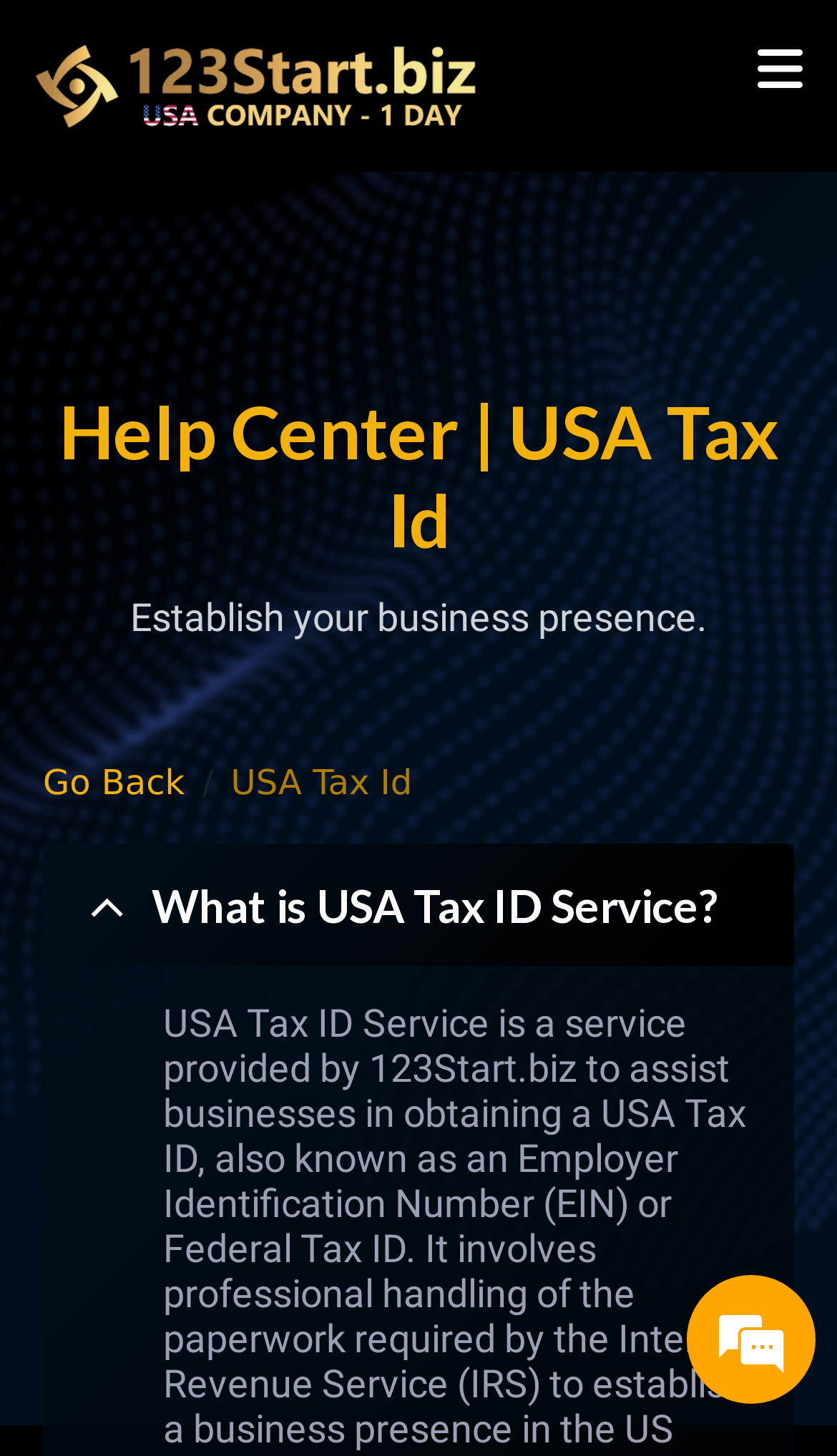Reply to the question with a single word or phrase:
How many navigation links are present in the breadcrumb?

2